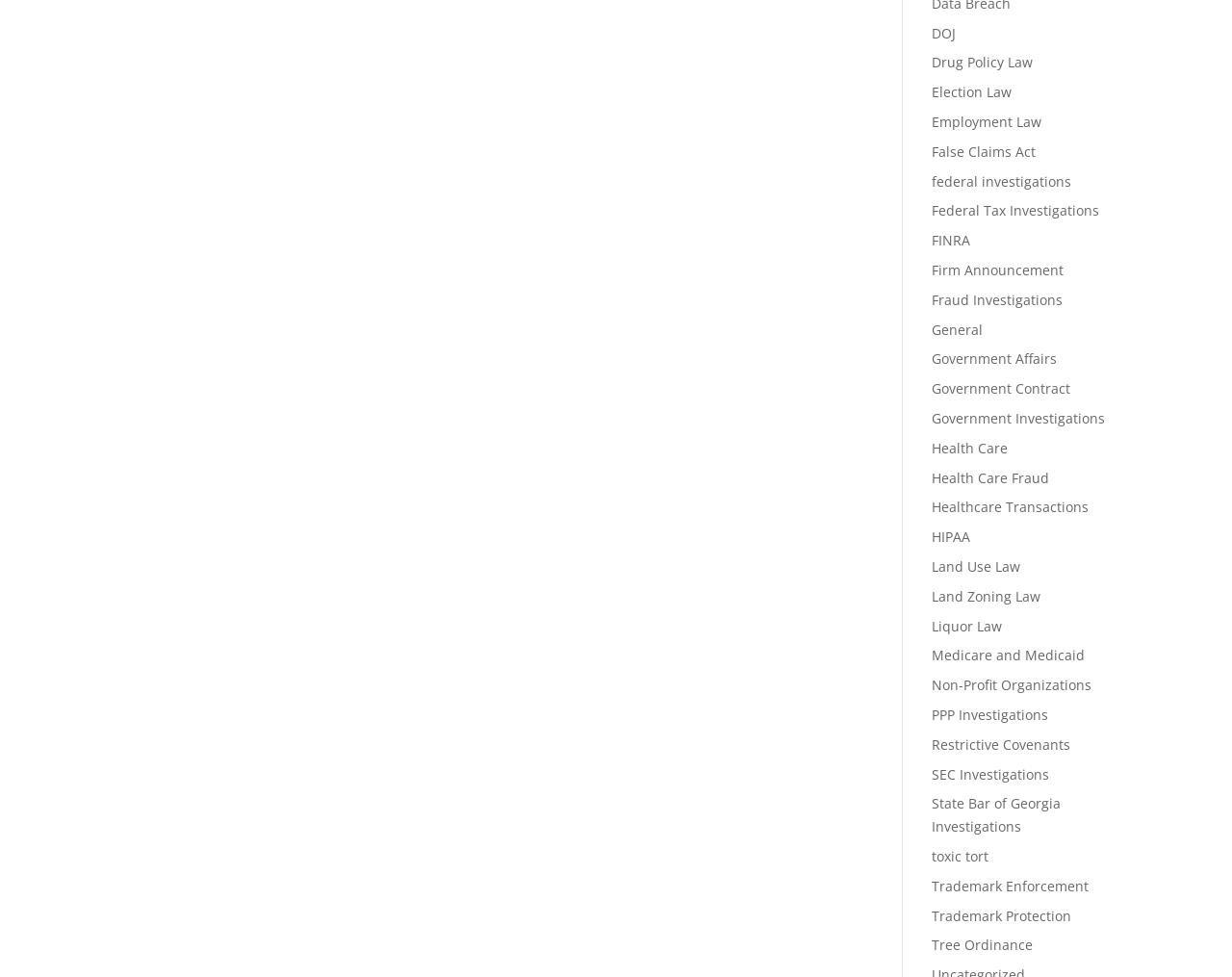Locate the bounding box coordinates of the area you need to click to fulfill this instruction: 'Learn about Federal Tax Investigations'. The coordinates must be in the form of four float numbers ranging from 0 to 1: [left, top, right, bottom].

[0.756, 0.206, 0.892, 0.225]